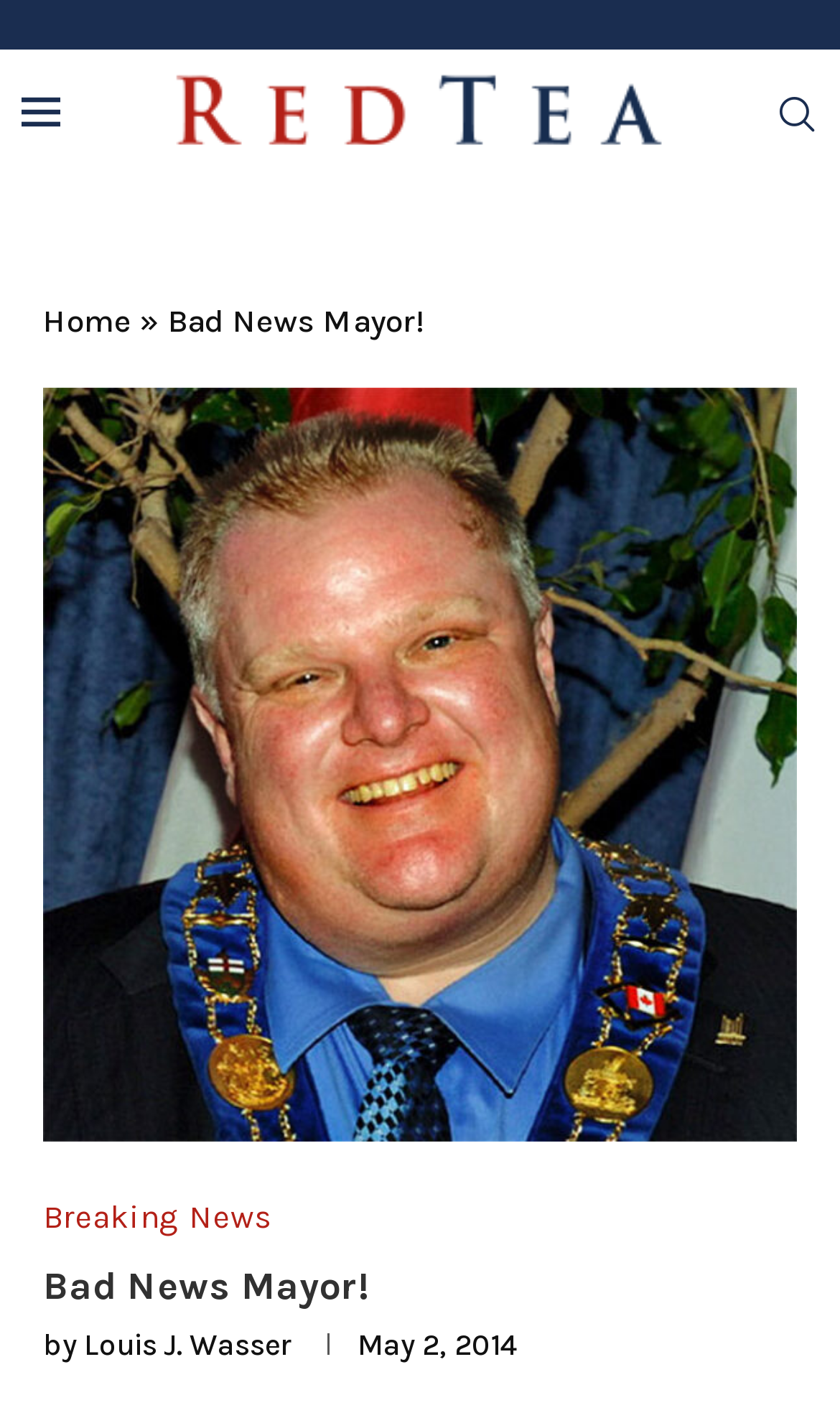What is the main topic of the news article?
Can you provide an in-depth and detailed response to the question?

I found the answer by looking at the main heading, which says 'Bad News Mayor!', and inferring that it is related to Toronto Mayor Rob Ford based on the context.